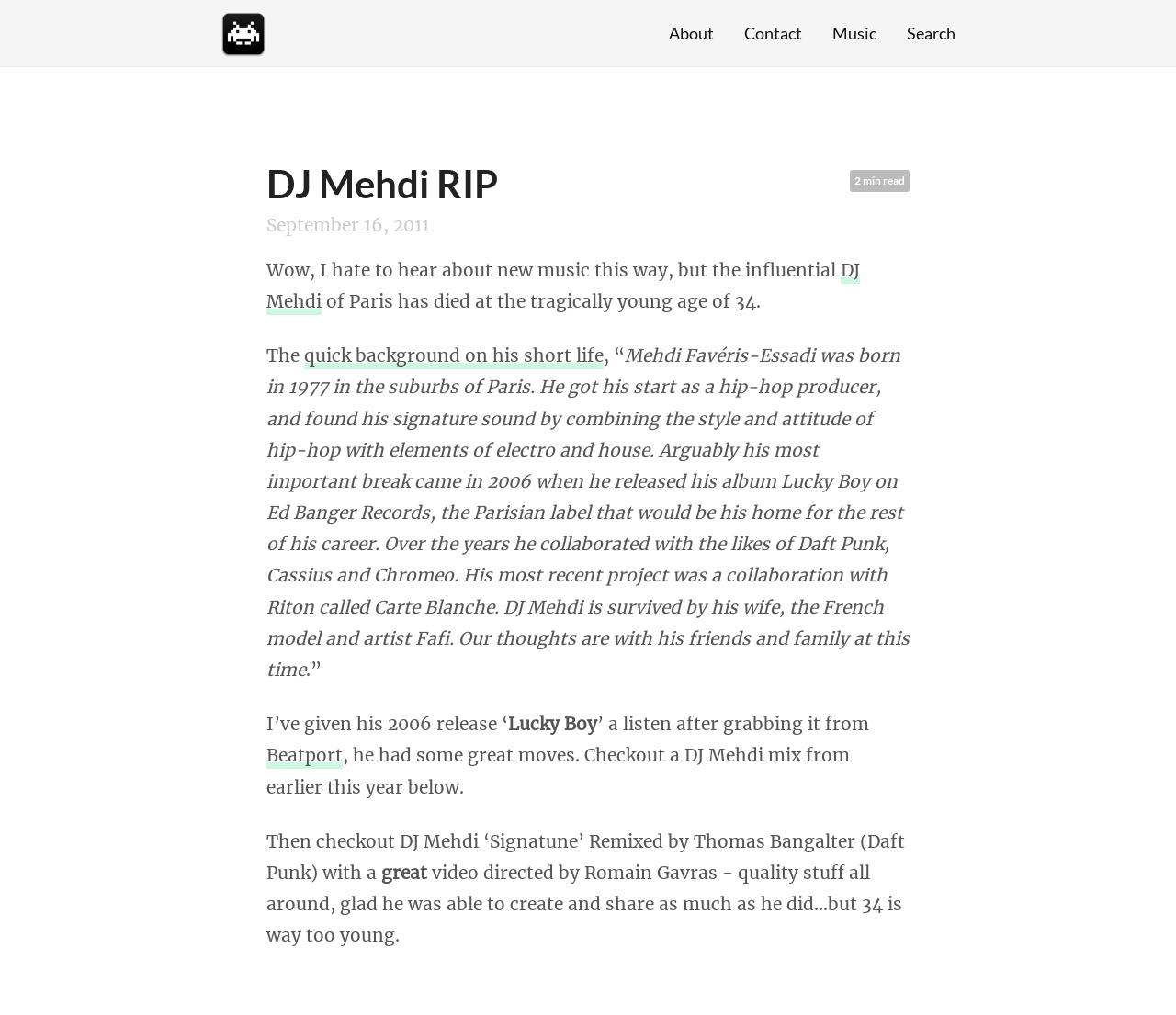Answer succinctly with a single word or phrase:
What is the name of the album DJ Mehdi released in 2006?

Lucky Boy